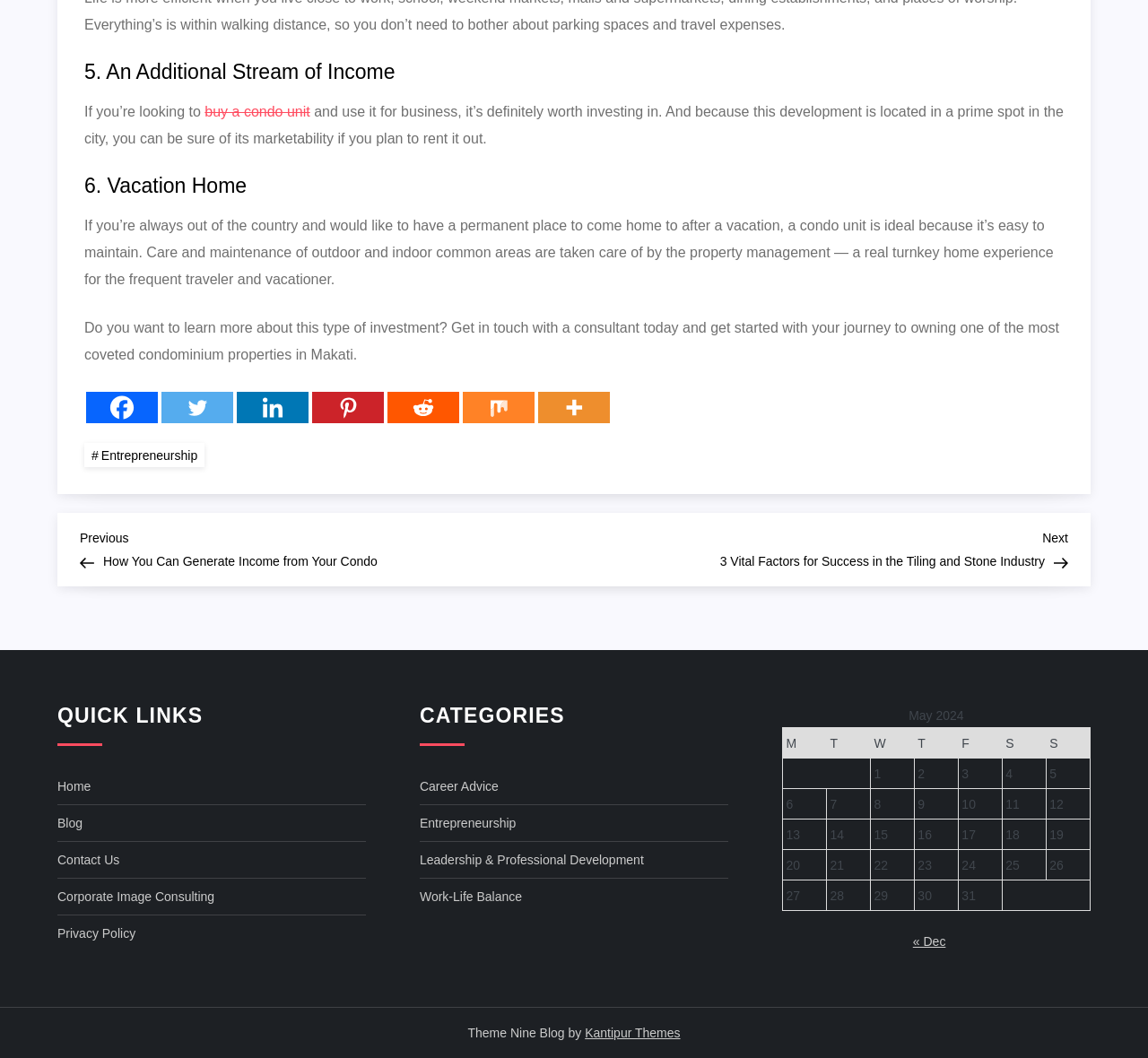What social media platforms are linked in the webpage?
Craft a detailed and extensive response to the question.

The social media platforms linked in the webpage can be found in the section with links to Facebook, Twitter, Linkedin, Pinterest, Reddit, and Mix, which suggests that the webpage is connected to these platforms.